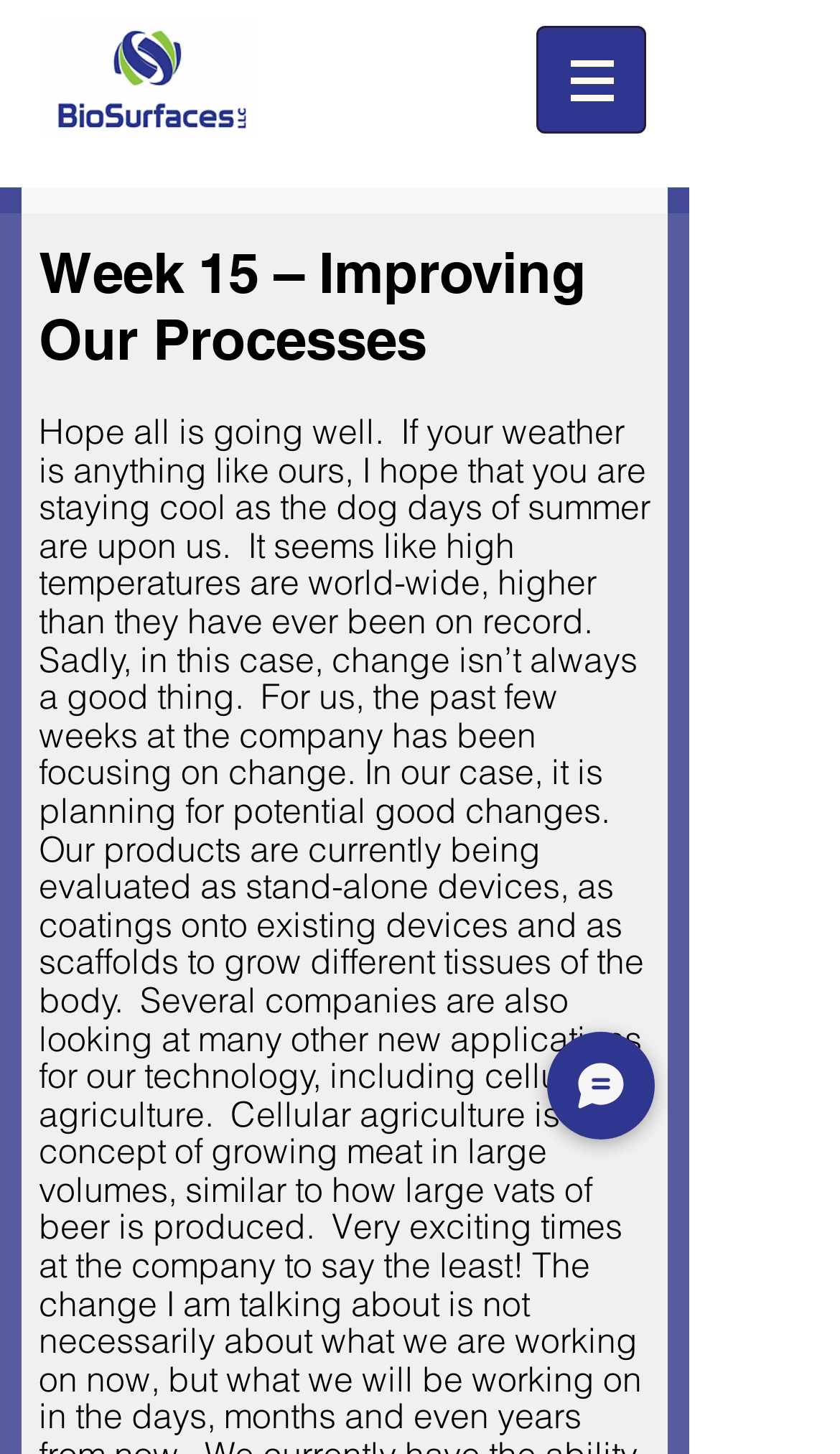Based on the image, provide a detailed response to the question:
What is the logo of the website?

The logo of the website is BioSurfaces LLC, which can be found at the top left corner of the webpage, represented by an image element with the text 'BioSurfaces LLC logo.png'.